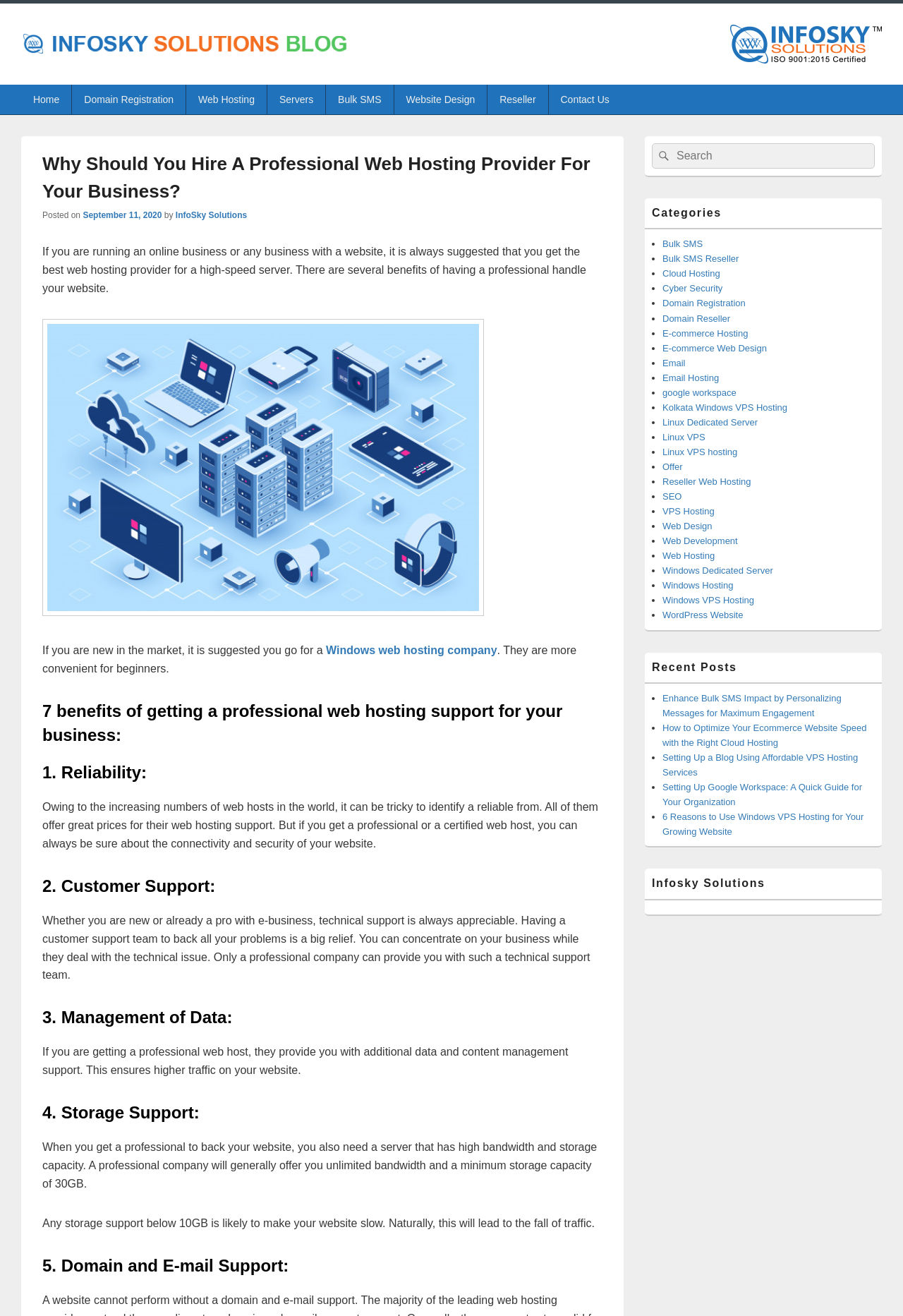Refer to the element description Search and identify the corresponding bounding box in the screenshot. Format the coordinates as (top-left x, top-left y, bottom-right x, bottom-right y) with values in the range of 0 to 1.

[0.722, 0.109, 0.745, 0.128]